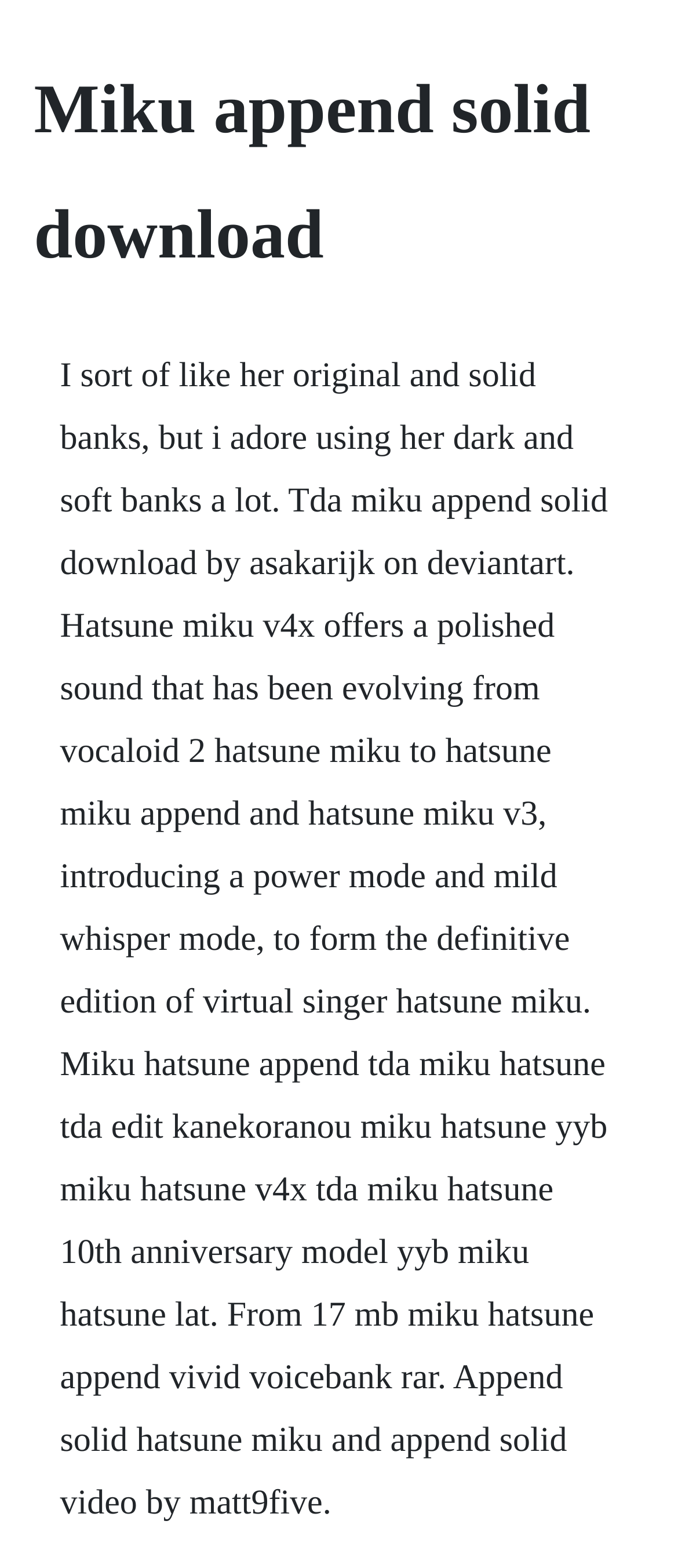Determine and generate the text content of the webpage's headline.

Miku append solid download